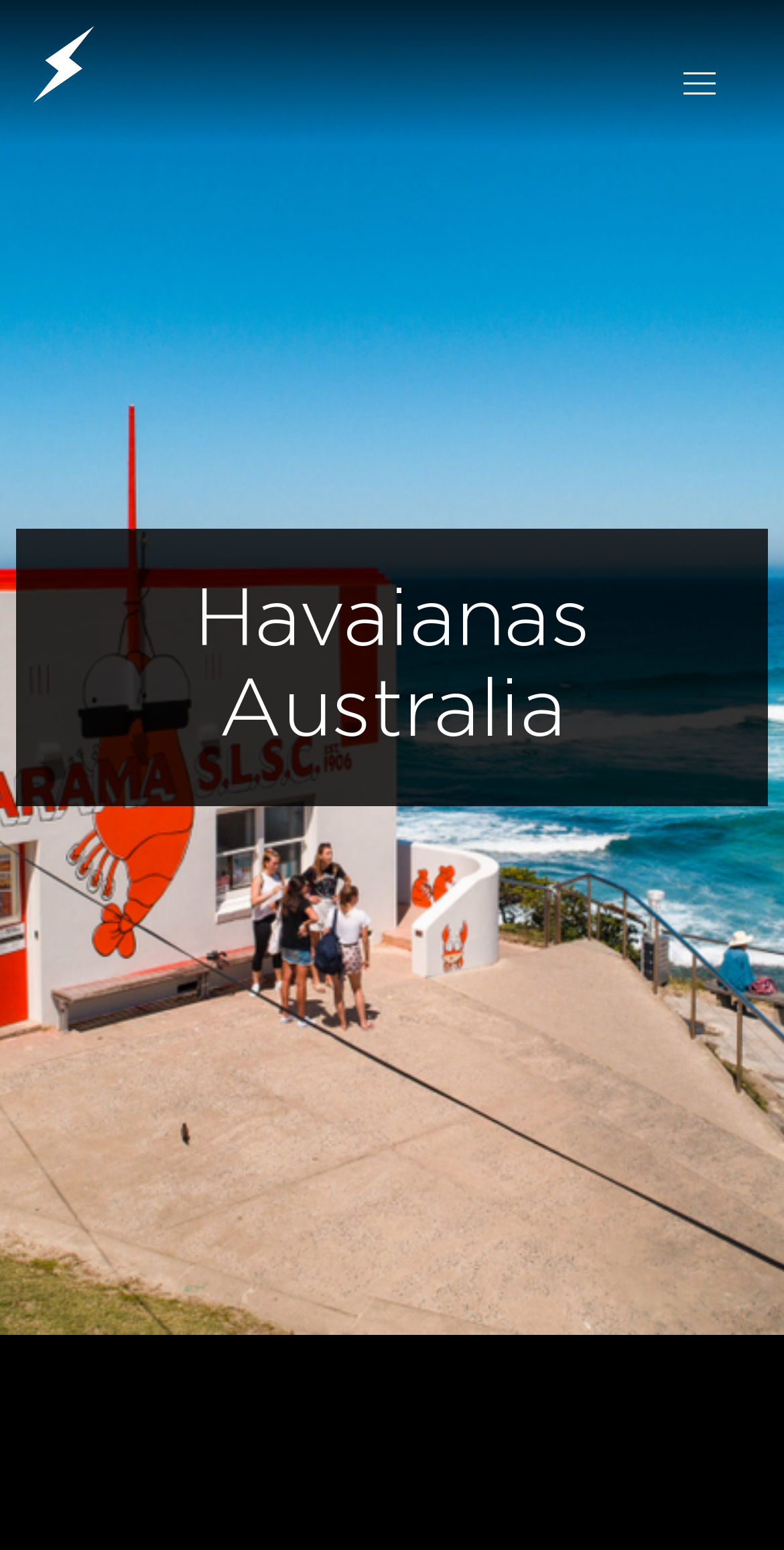Identify the bounding box for the given UI element using the description provided. Coordinates should be in the format (top-left x, top-left y, bottom-right x, bottom-right y) and must be between 0 and 1. Here is the description: aria-label="menu"

[0.826, 0.021, 0.959, 0.088]